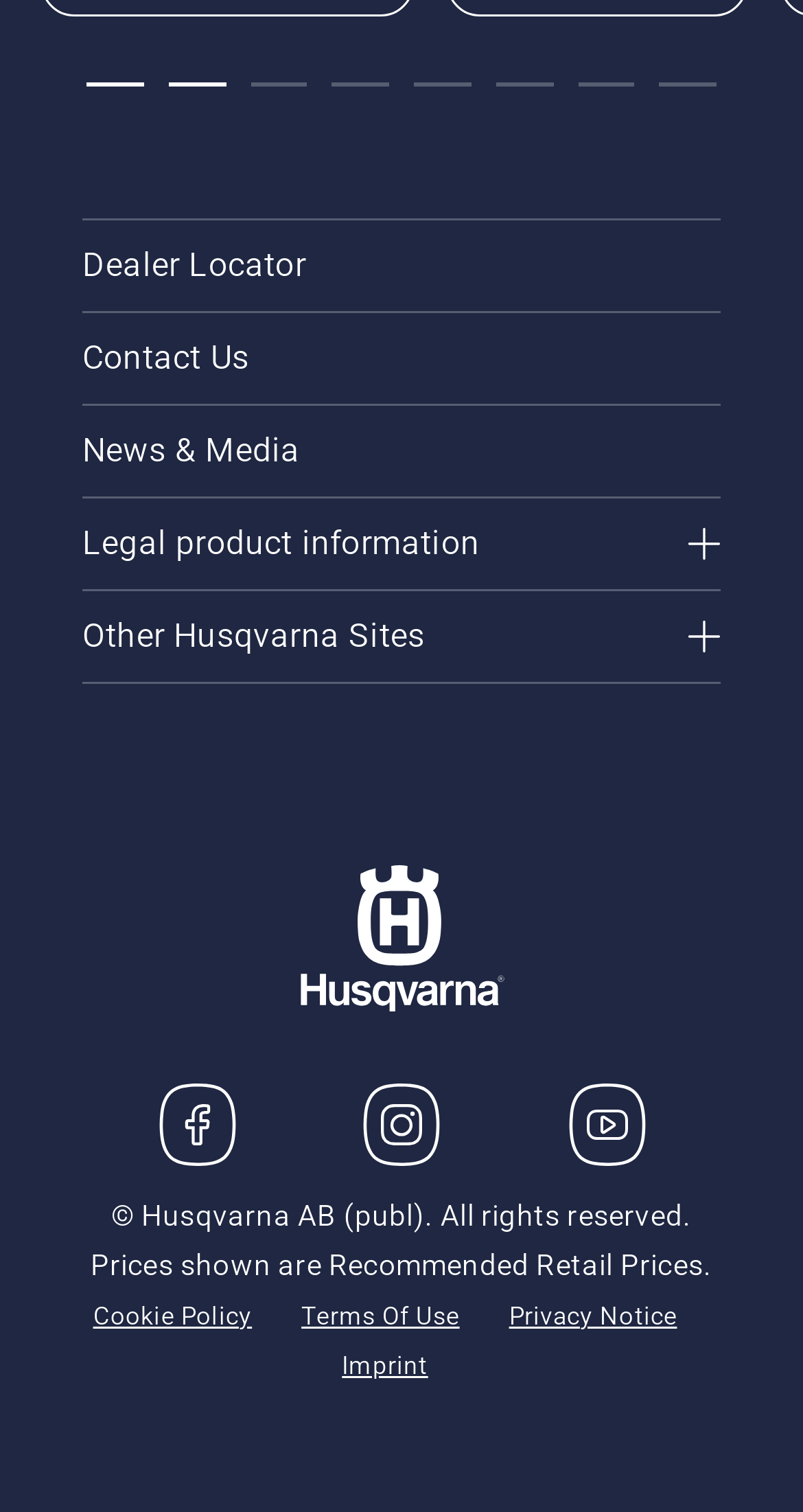What is the purpose of the 'Cookie Policy' link?
From the screenshot, supply a one-word or short-phrase answer.

Cookie information